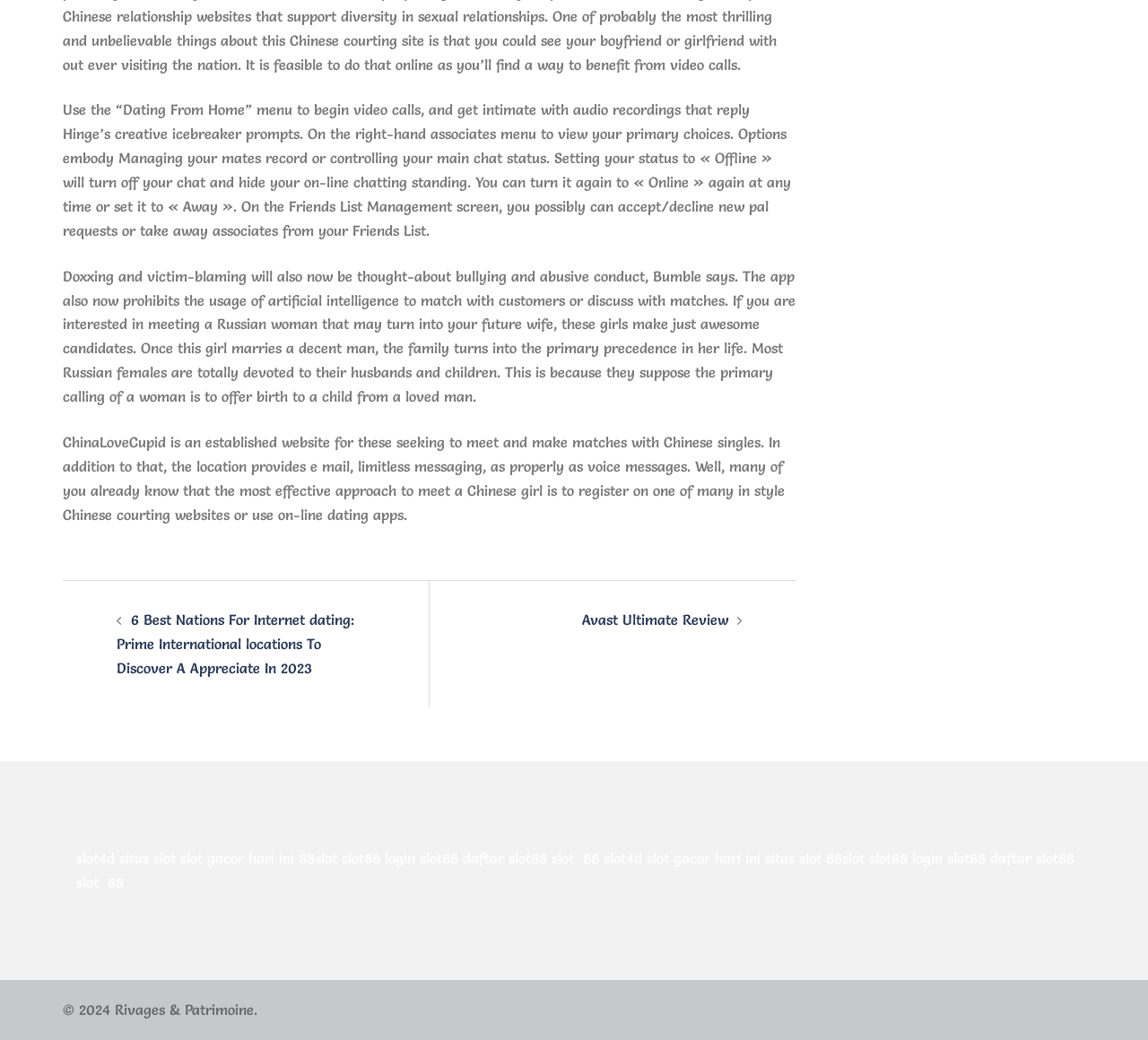Please determine the bounding box coordinates of the clickable area required to carry out the following instruction: "Visit the slot4d website". The coordinates must be four float numbers between 0 and 1, represented as [left, top, right, bottom].

[0.066, 0.816, 0.1, 0.834]